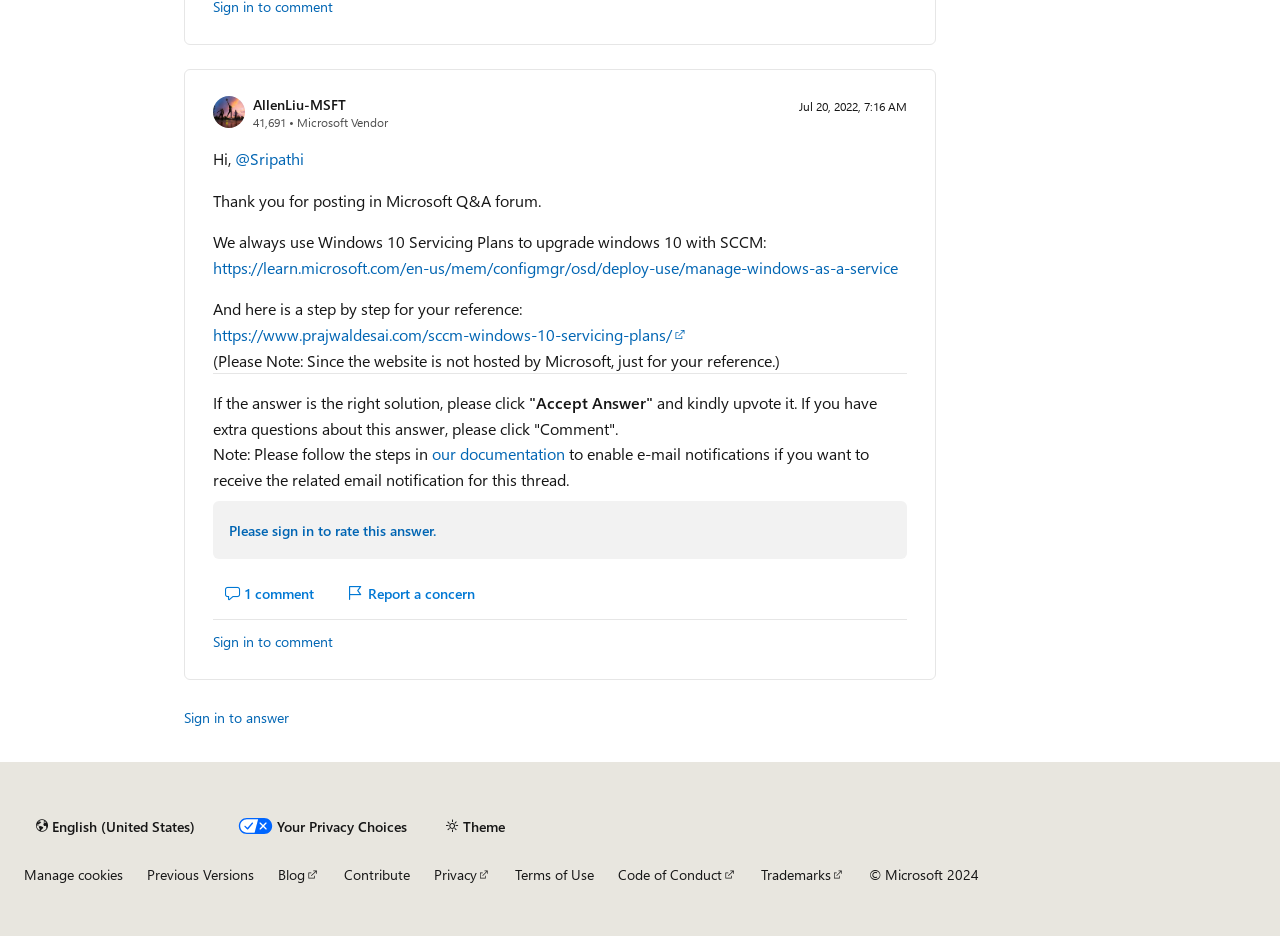What is the reputation points of AllenLiu-MSFT?
Based on the image, give a concise answer in the form of a single word or short phrase.

41,691